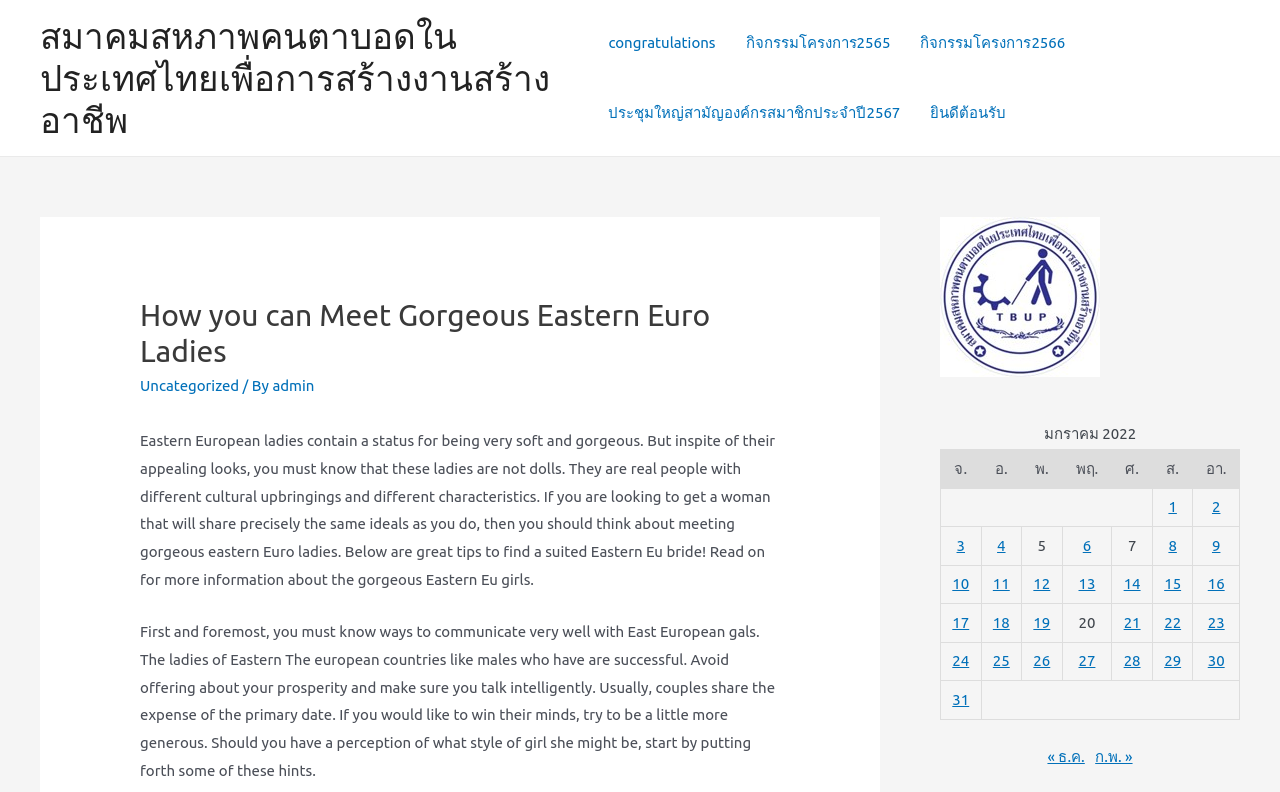Show the bounding box coordinates for the HTML element described as: "Hair Follicle Drug Test".

None